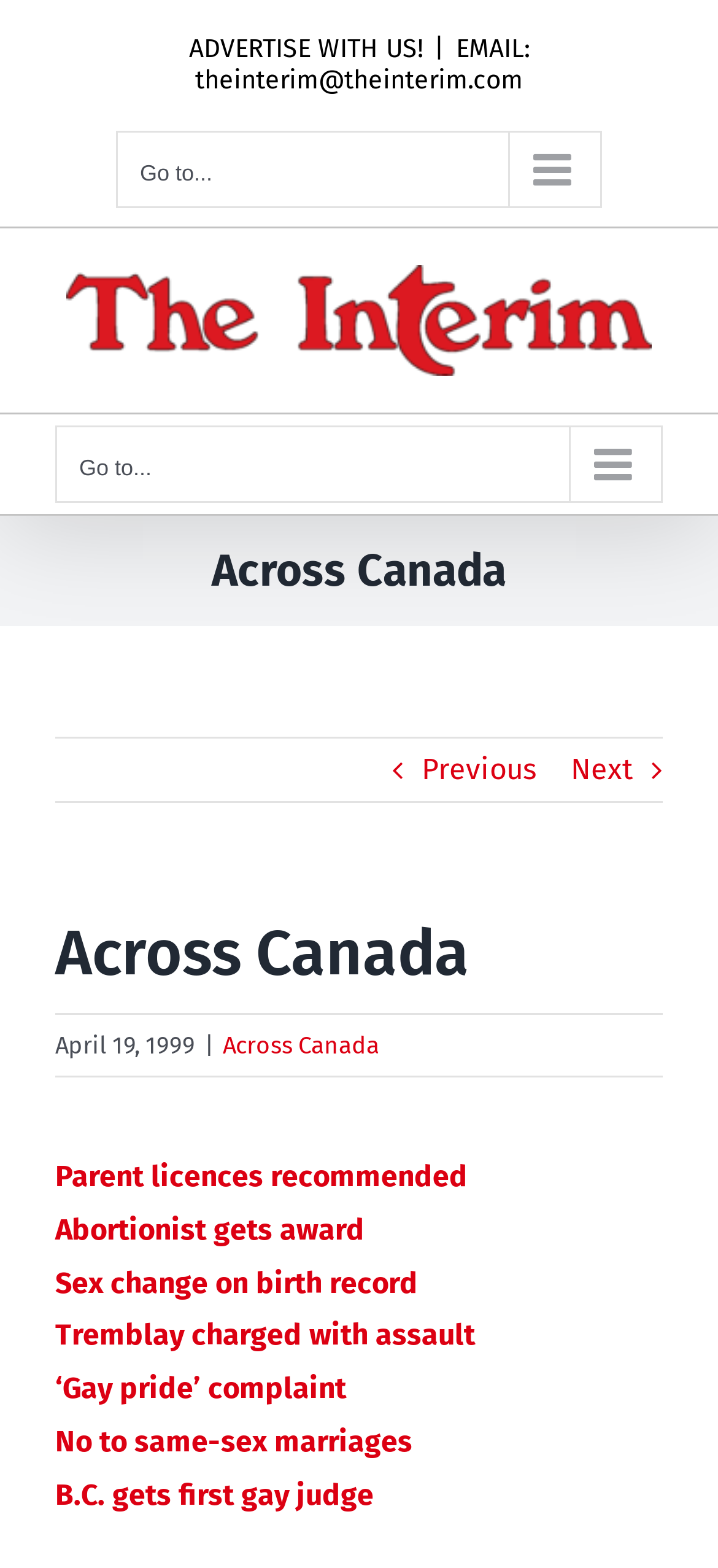Please indicate the bounding box coordinates for the clickable area to complete the following task: "Read the 'B.C. gets first gay judge' news". The coordinates should be specified as four float numbers between 0 and 1, i.e., [left, top, right, bottom].

[0.077, 0.942, 0.521, 0.964]